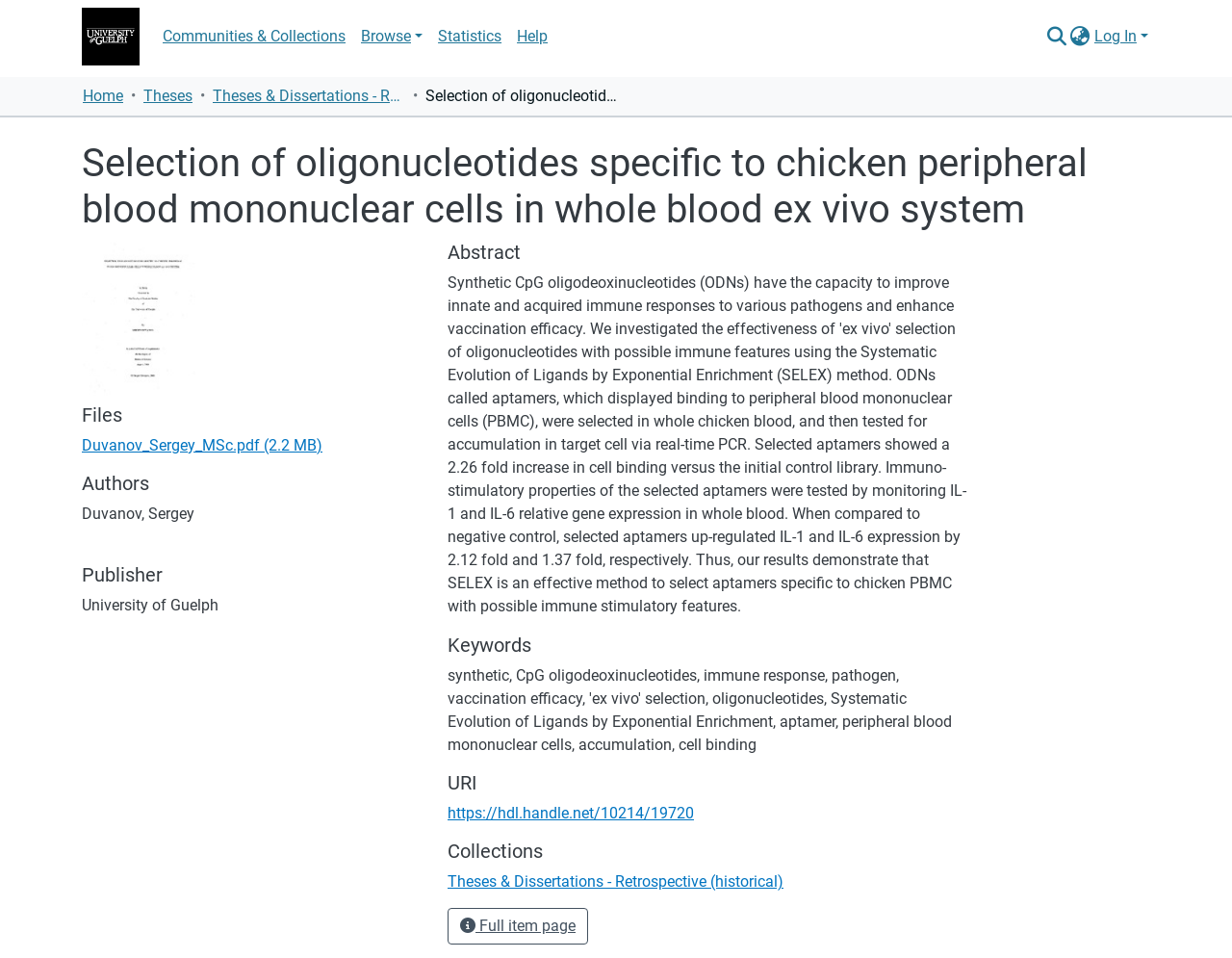Pinpoint the bounding box coordinates for the area that should be clicked to perform the following instruction: "Switch the language".

[0.867, 0.026, 0.887, 0.05]